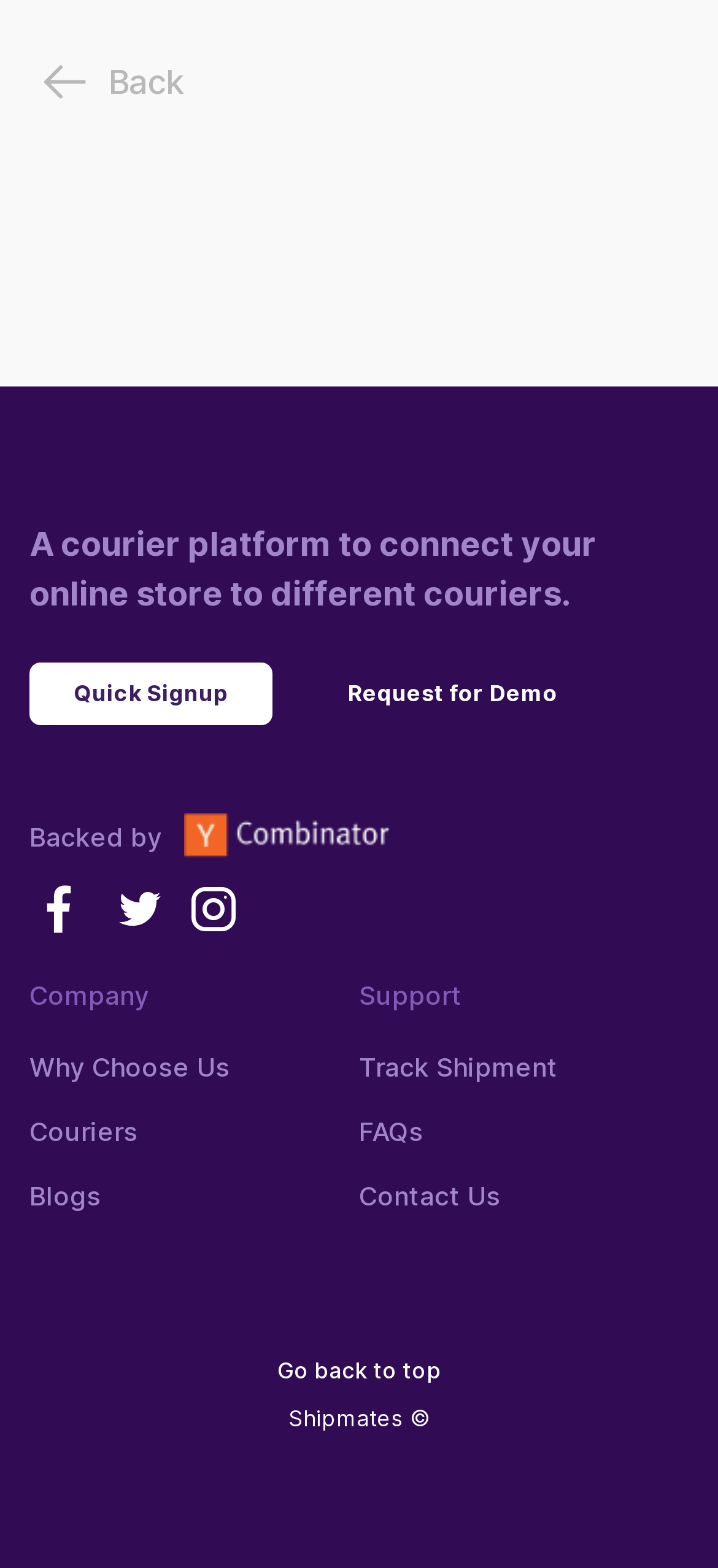Please answer the following question using a single word or phrase: 
How many images are present in the 'Backed by' section?

4